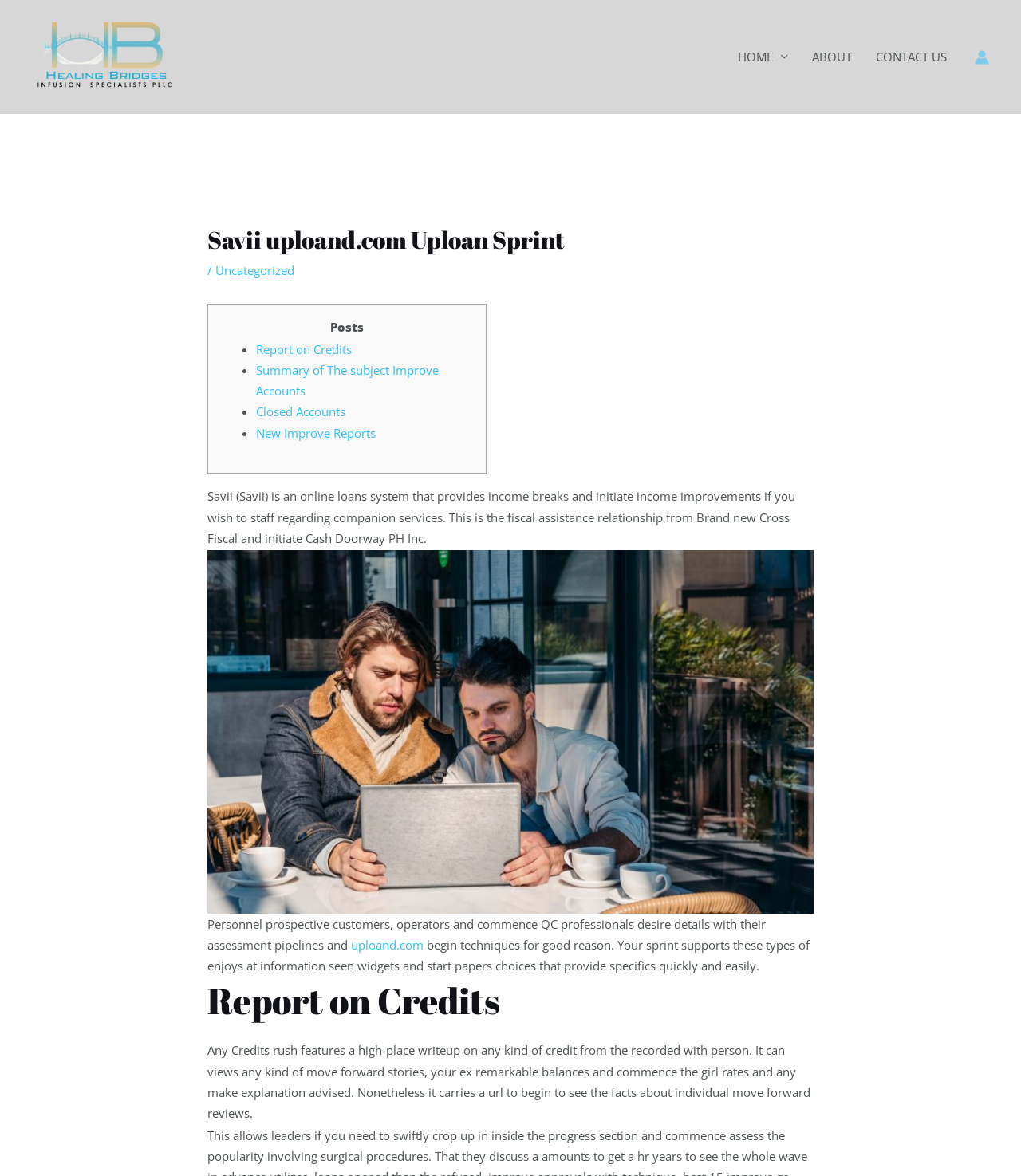What is the topic of the report mentioned in the webpage?
Using the visual information, reply with a single word or short phrase.

Credits